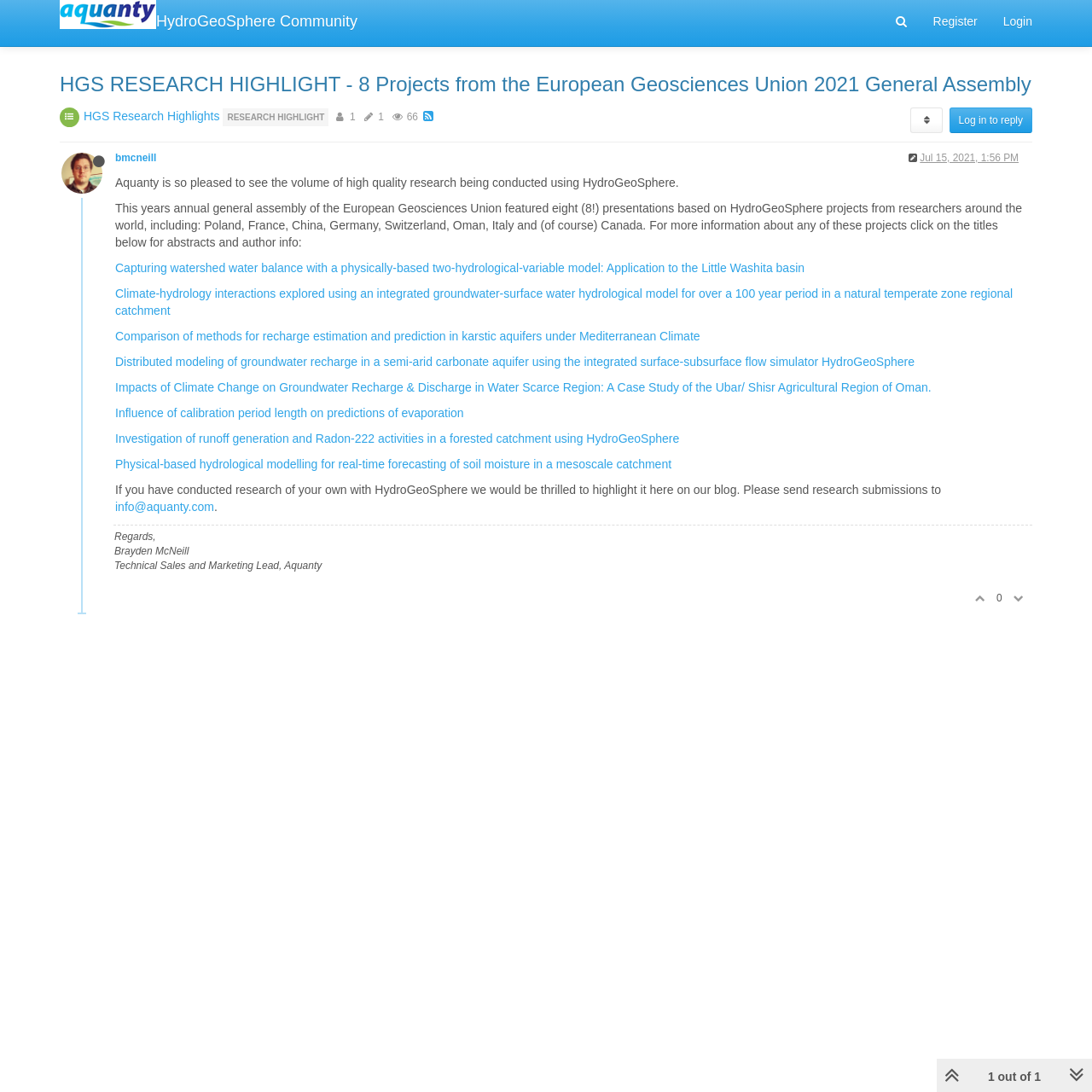Refer to the image and provide a thorough answer to this question:
What is the name of the community?

The answer can be found in the heading element 'HydroGeoSphere Community' which is located at the top of the webpage, indicating that the community name is HydroGeoSphere Community.